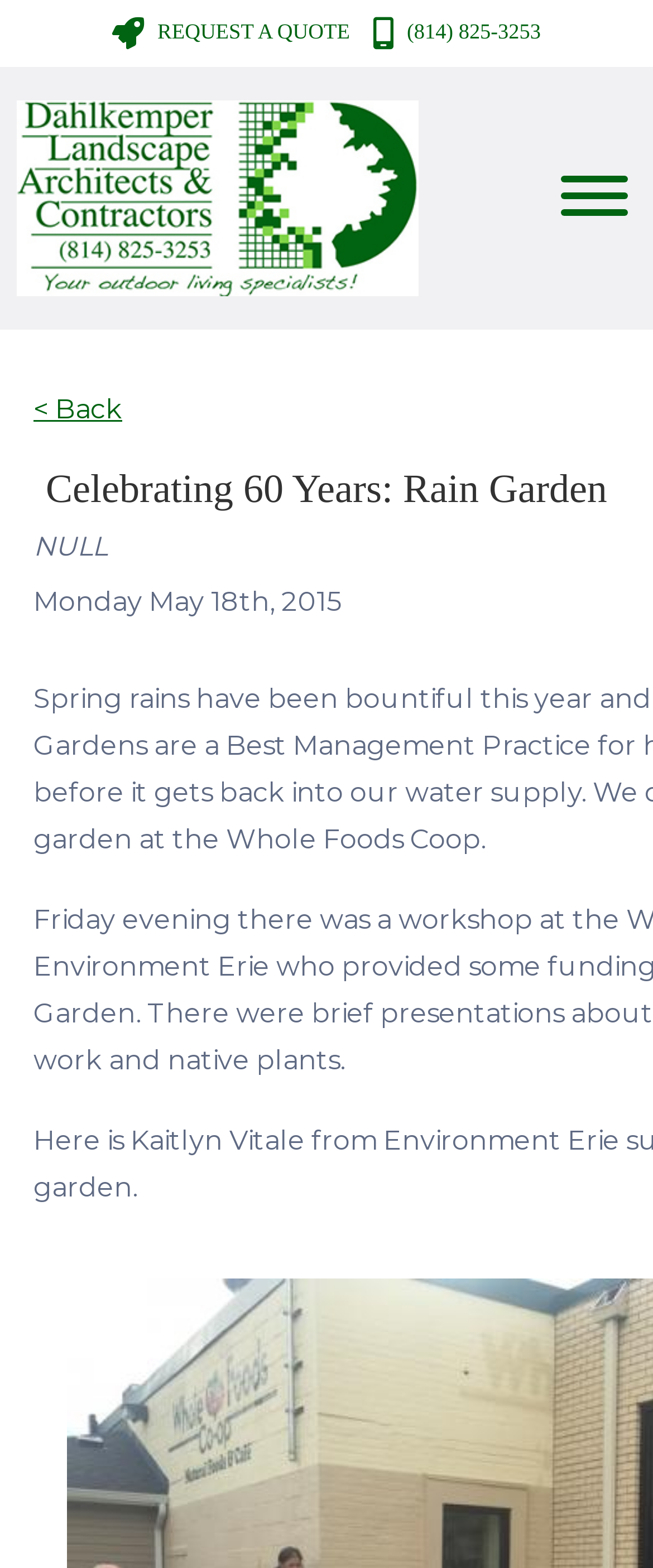What is the company name?
Based on the image, answer the question with as much detail as possible.

I found the company name by looking at the image element with the description 'Dahlkemper Landscape Architects and Contractors Erie, PA' which is likely a logo or a banner of the company.